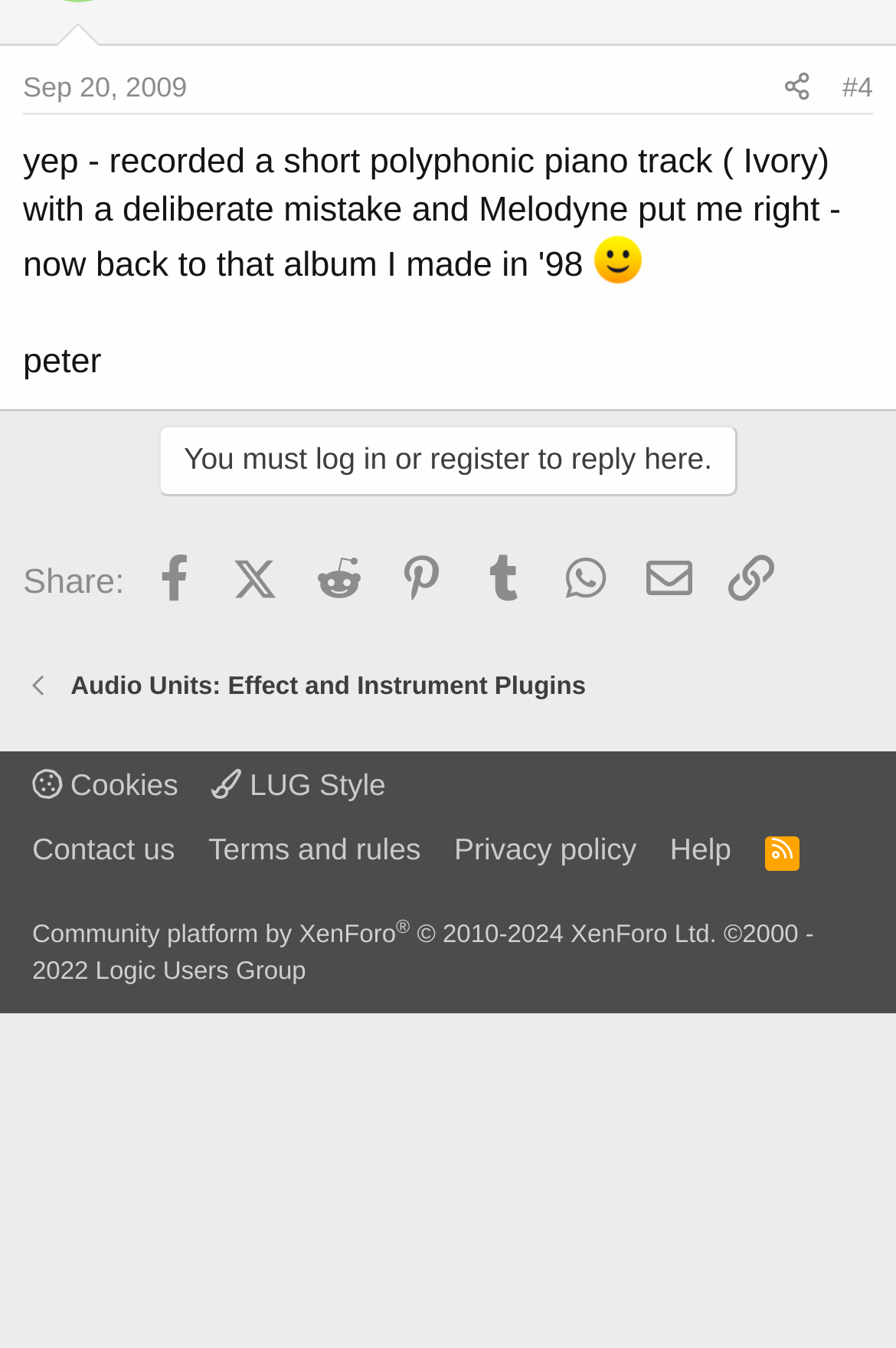What is the copyright year range of the website?
Please respond to the question with a detailed and thorough explanation.

I found the copyright year range by looking at the StaticText element with the text '©2000 - 2022 Logic Users Group' at the bottom of the webpage, which is likely to contain copyright information.